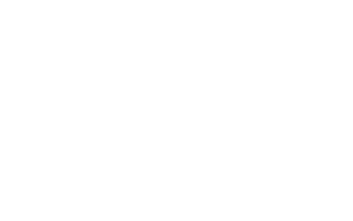Analyze the image and provide a detailed caption.

The image features a sleek and modern design of packaging for "Baby Wet Wipes," specifically from a company that provides PCD franchise opportunities in India. The product is likely marketed for its gentle and safe use for babies, emphasizing convenience and hygiene. The visual representation suggests a focus on quality, making it appealing to parents looking for reliable baby care products. This image may be part of an article discussing various baby care products or services, aiming to inform readers about trusted suppliers and manufacturers in the industry.